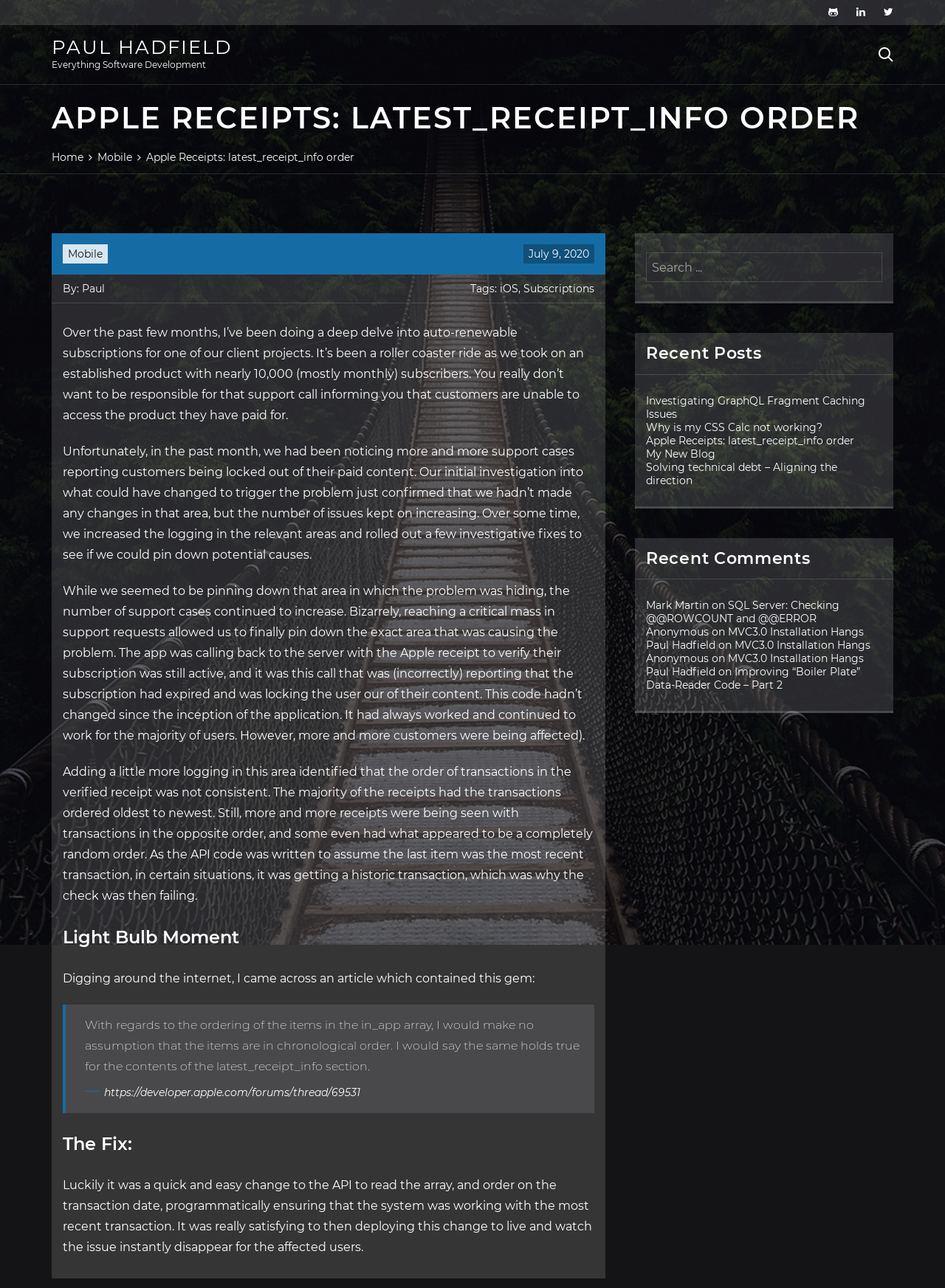Identify the coordinates of the bounding box for the element described below: "Apple Receipts: latest_receipt_info order". Return the coordinates as four float numbers between 0 and 1: [left, top, right, bottom].

[0.684, 0.337, 0.904, 0.347]